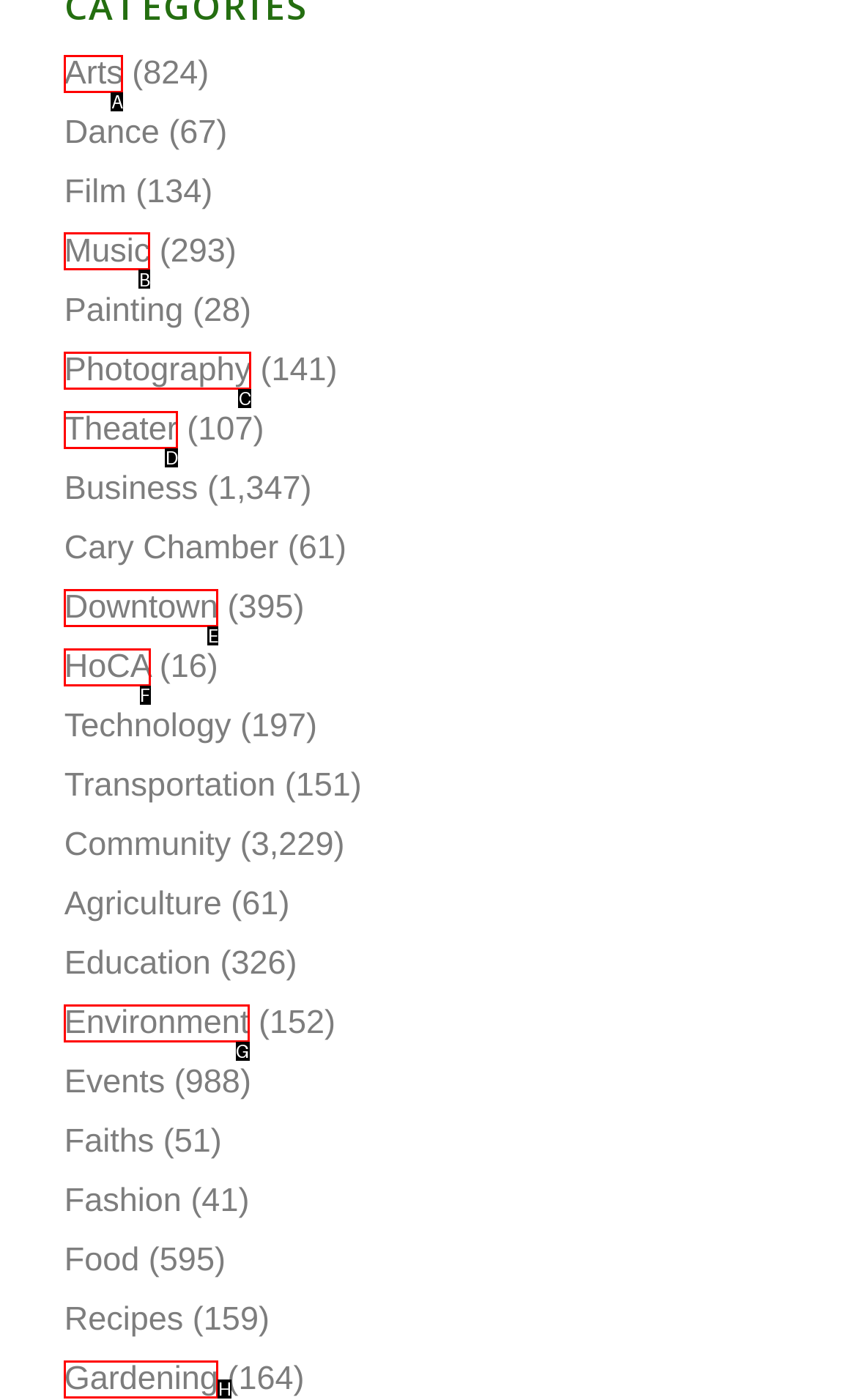Select the UI element that should be clicked to execute the following task: Go to Music
Provide the letter of the correct choice from the given options.

B